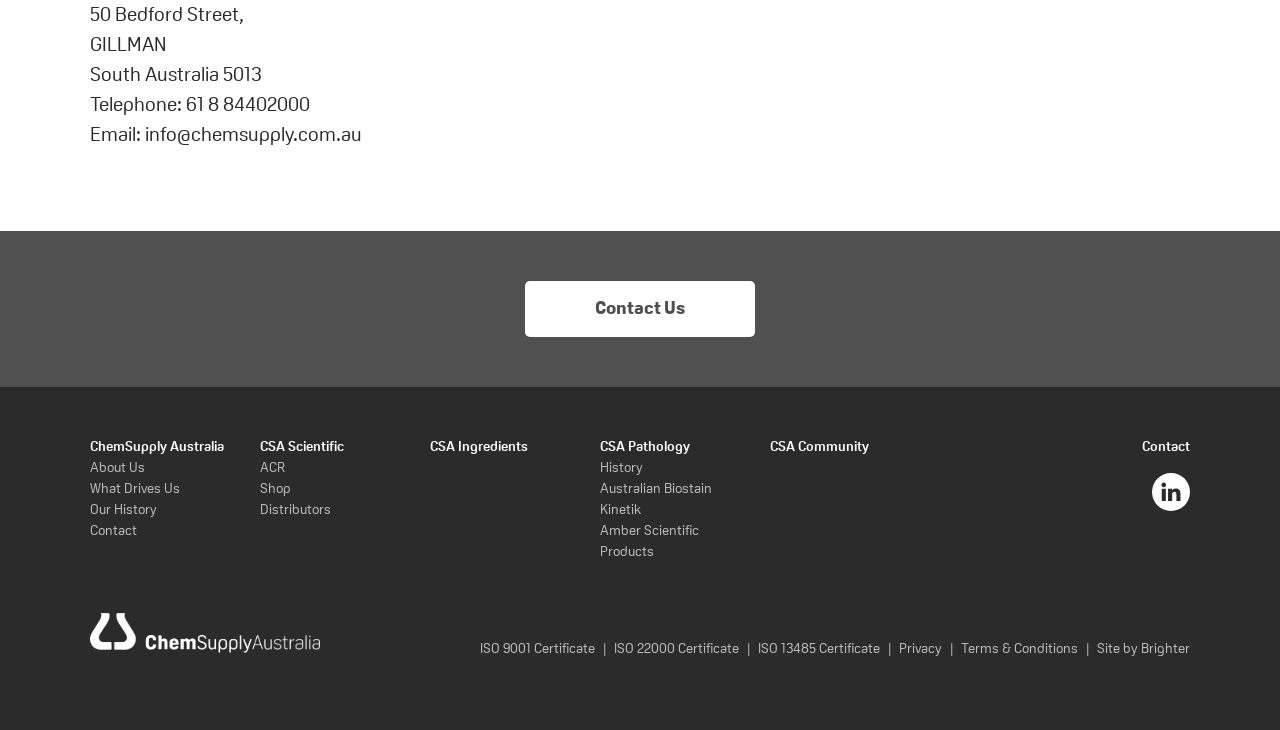What is the email address of ChemSupply Australia?
Using the image, give a concise answer in the form of a single word or short phrase.

info@chemsupply.com.au